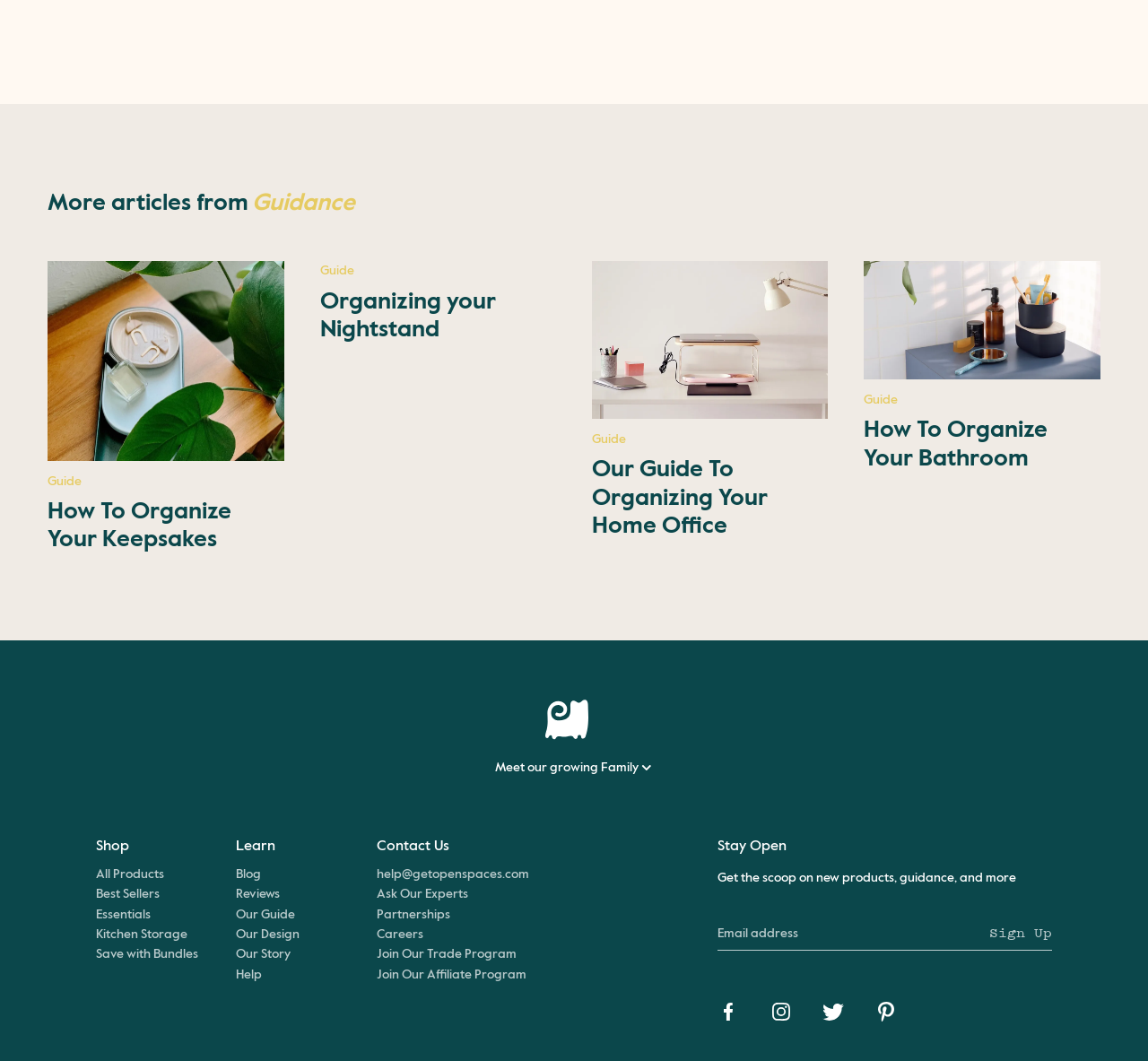Identify the bounding box coordinates for the region to click in order to carry out this instruction: "Open the 'Shop' section". Provide the coordinates using four float numbers between 0 and 1, formatted as [left, top, right, bottom].

[0.083, 0.788, 0.206, 0.808]